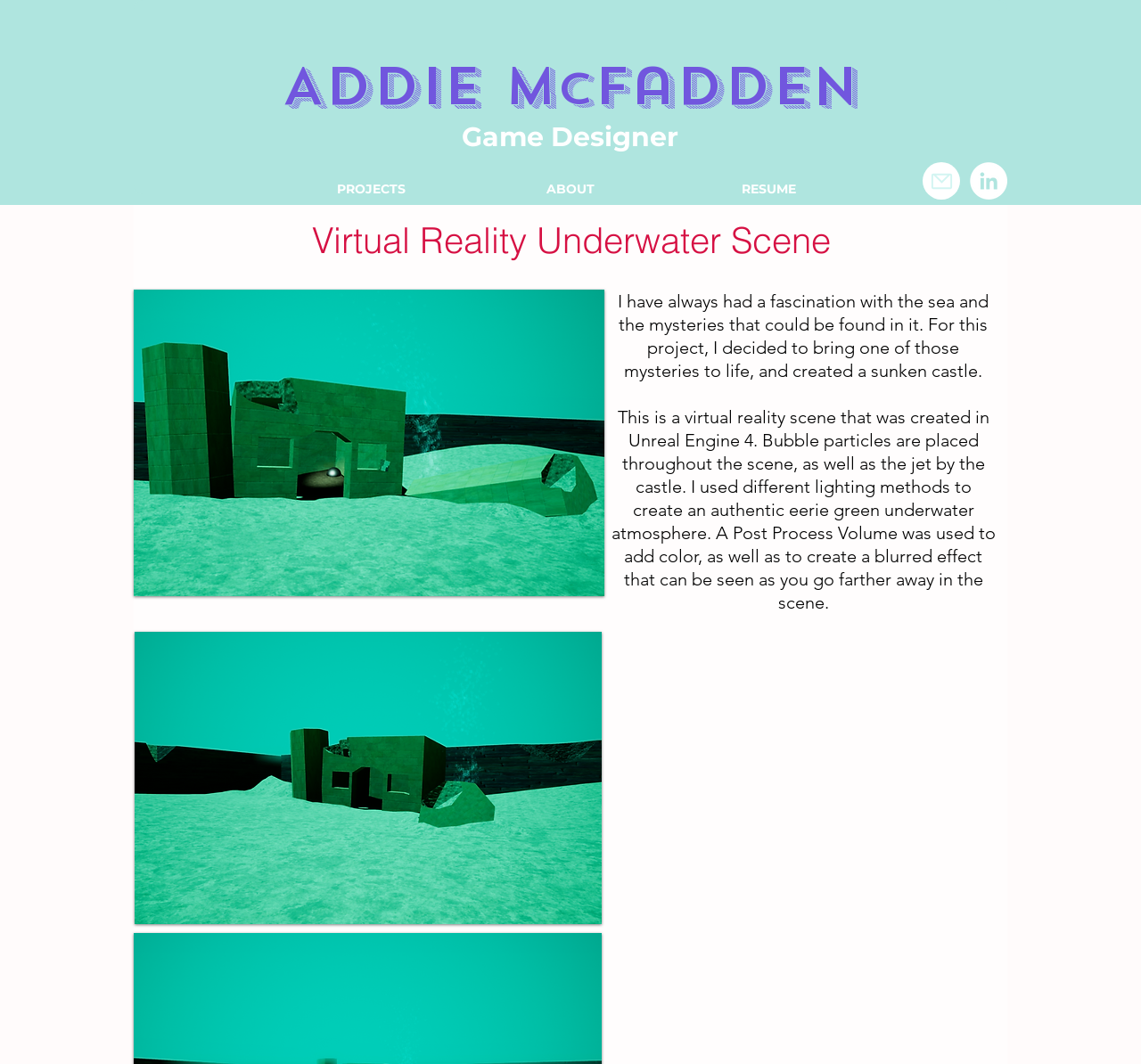Given the following UI element description: "aria-label="LinkedIn"", find the bounding box coordinates in the webpage screenshot.

[0.85, 0.152, 0.883, 0.188]